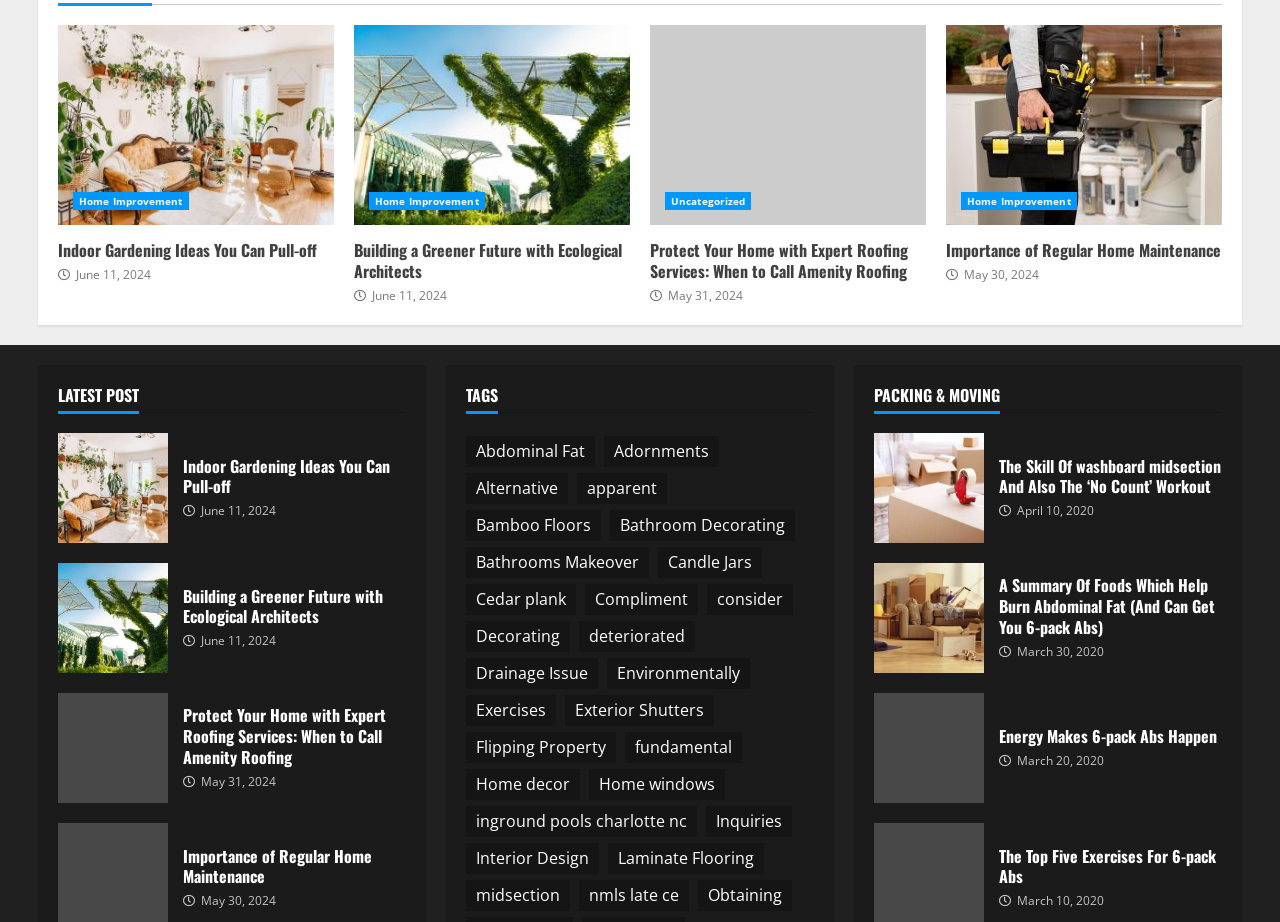Find the bounding box coordinates of the clickable element required to execute the following instruction: "Search for something". Provide the coordinates as four float numbers between 0 and 1, i.e., [left, top, right, bottom].

None